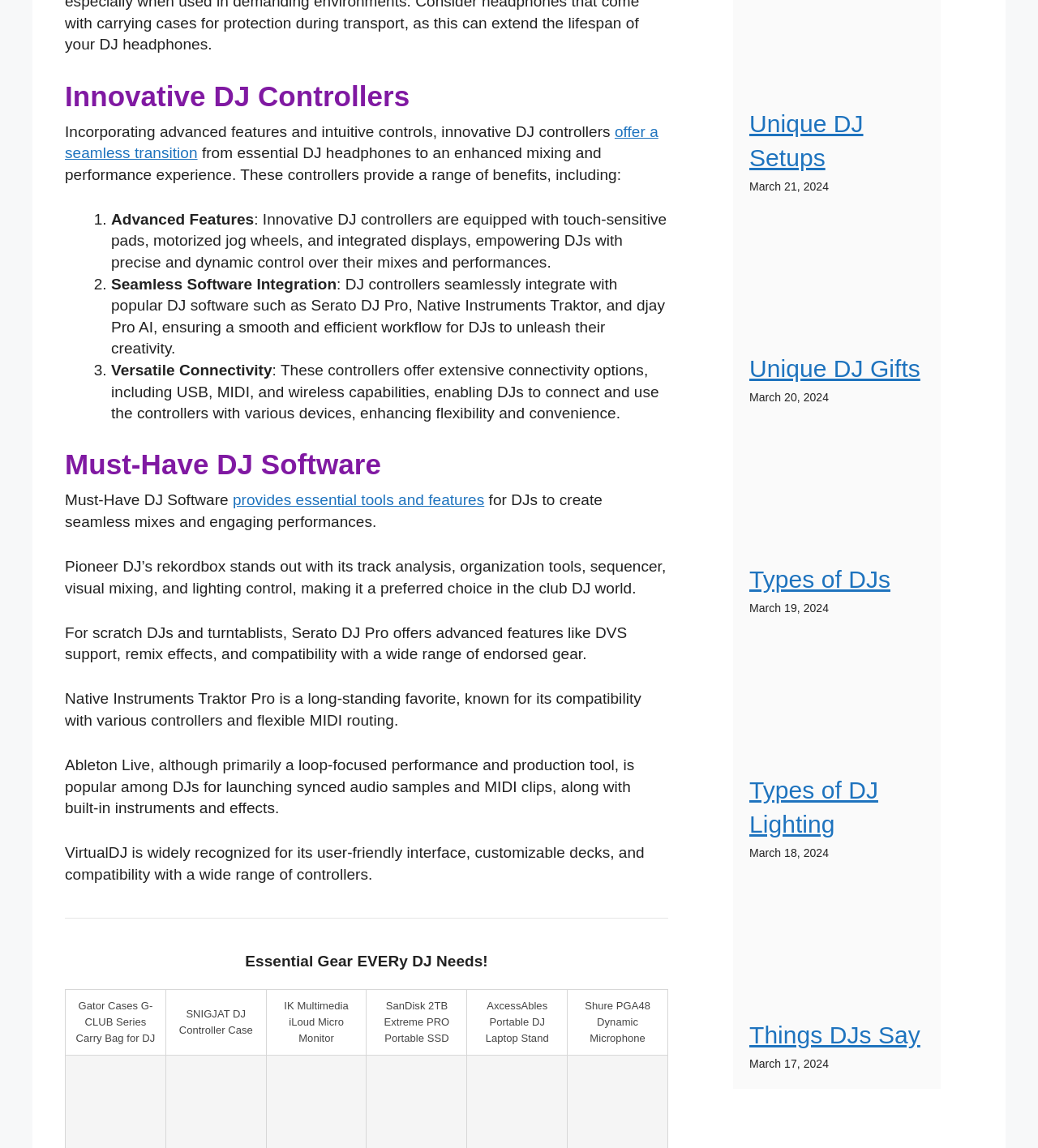Refer to the screenshot and answer the following question in detail:
What is the date of the last update on this webpage?

The webpage mentions at the bottom that the last update was on 2024-06-05, which suggests that the content may have been updated or revised on that date.